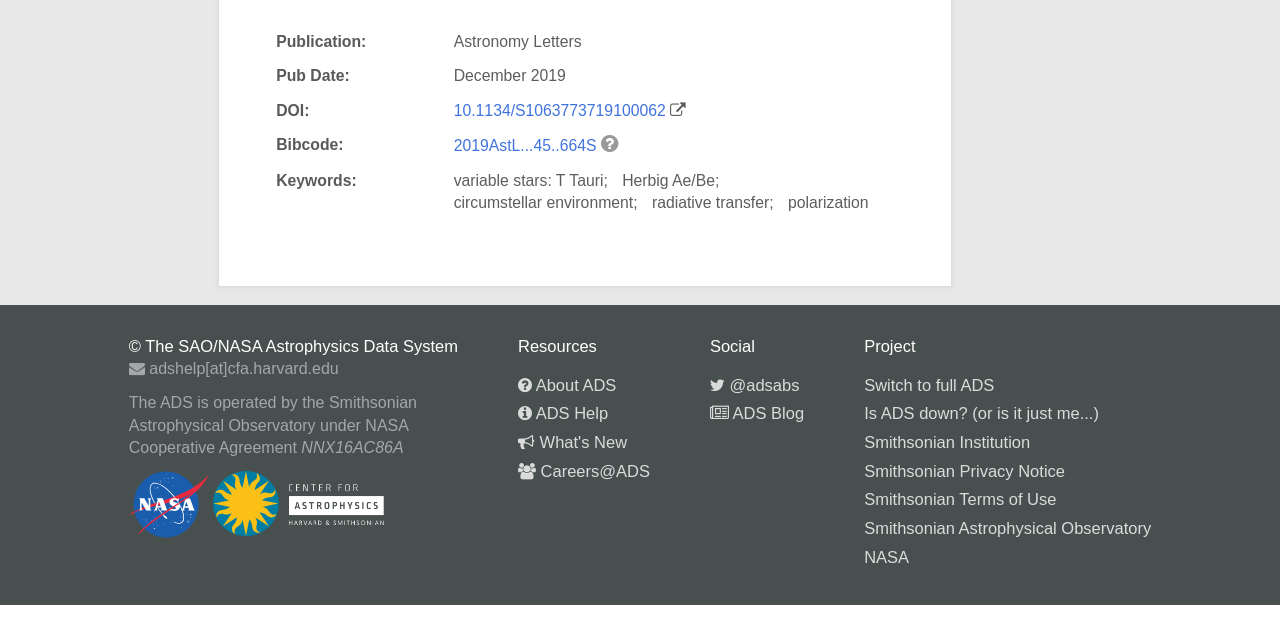Using the description: "10.1134/S1063773719100062", determine the UI element's bounding box coordinates. Ensure the coordinates are in the format of four float numbers between 0 and 1, i.e., [left, top, right, bottom].

[0.354, 0.159, 0.52, 0.186]